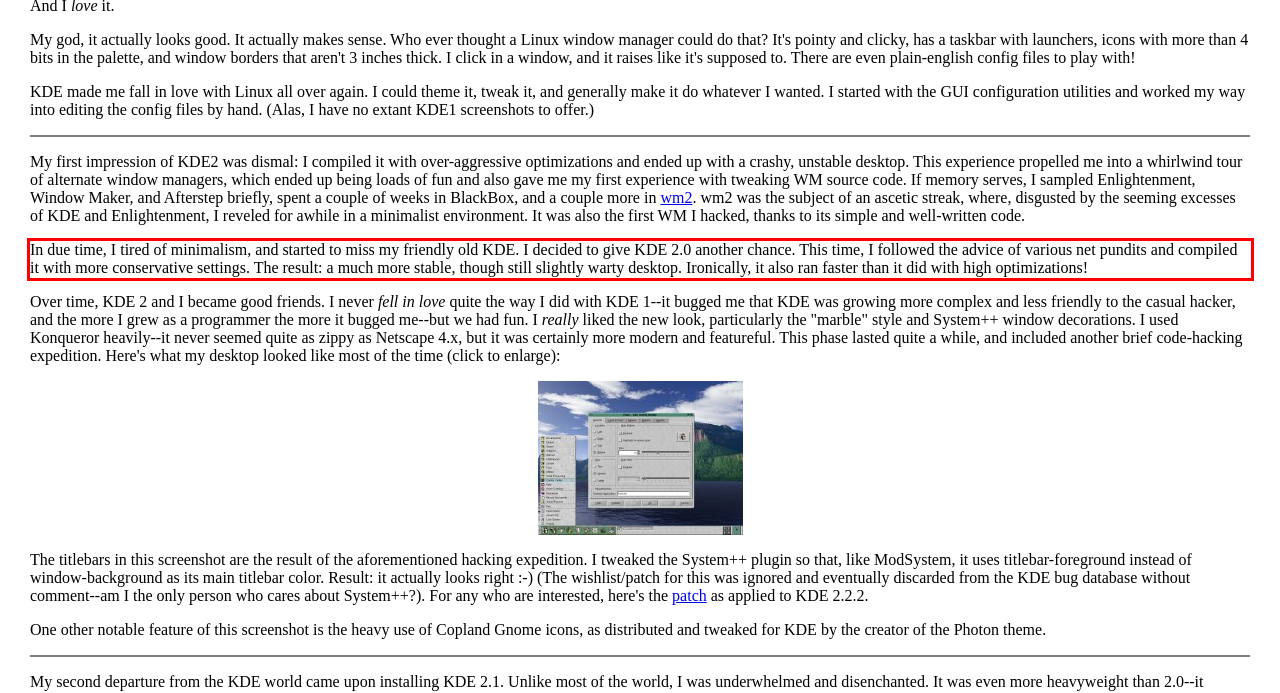Analyze the screenshot of the webpage that features a red bounding box and recognize the text content enclosed within this red bounding box.

In due time, I tired of minimalism, and started to miss my friendly old KDE. I decided to give KDE 2.0 another chance. This time, I followed the advice of various net pundits and compiled it with more conservative settings. The result: a much more stable, though still slightly warty desktop. Ironically, it also ran faster than it did with high optimizations!